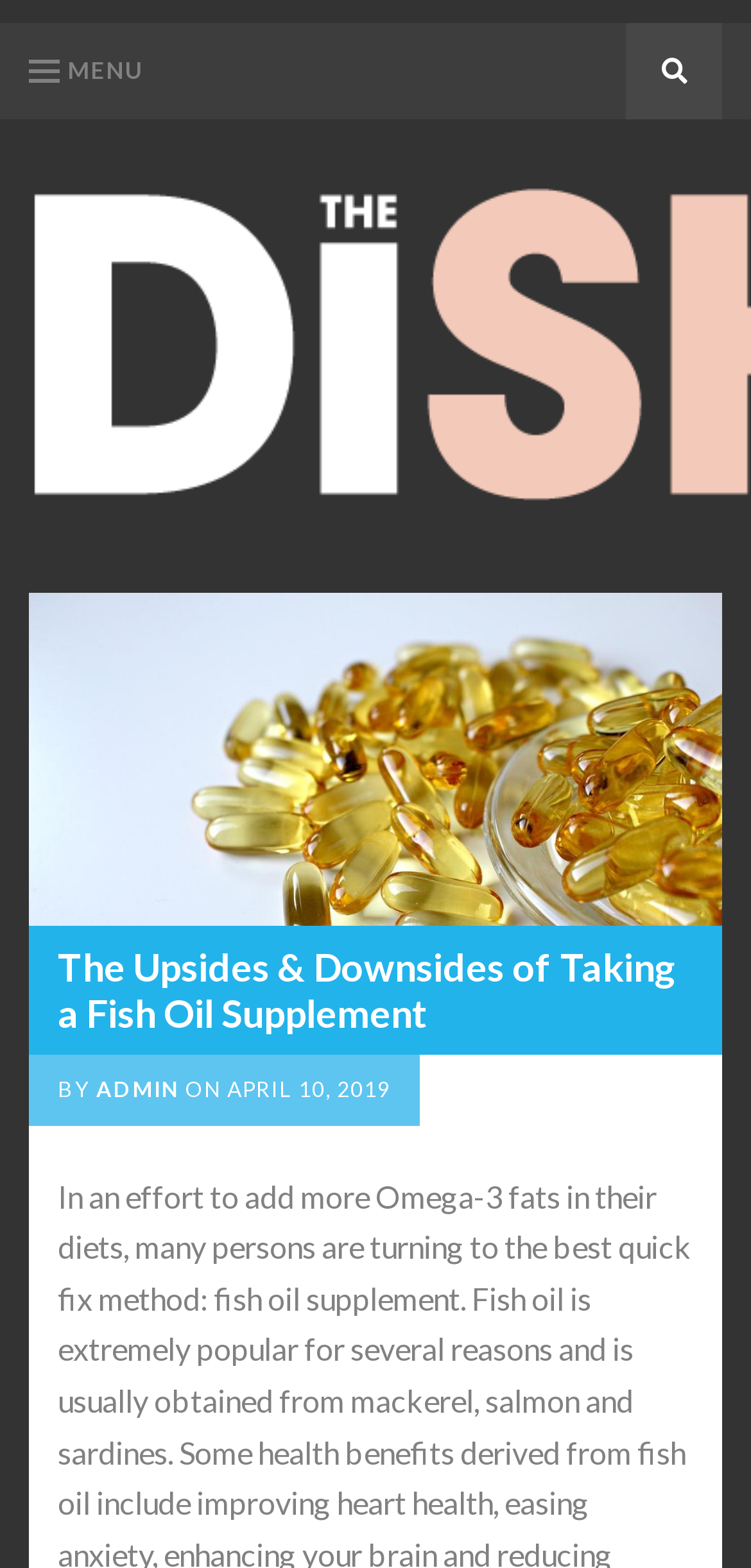Identify the bounding box of the UI component described as: "admin".

[0.128, 0.686, 0.238, 0.702]